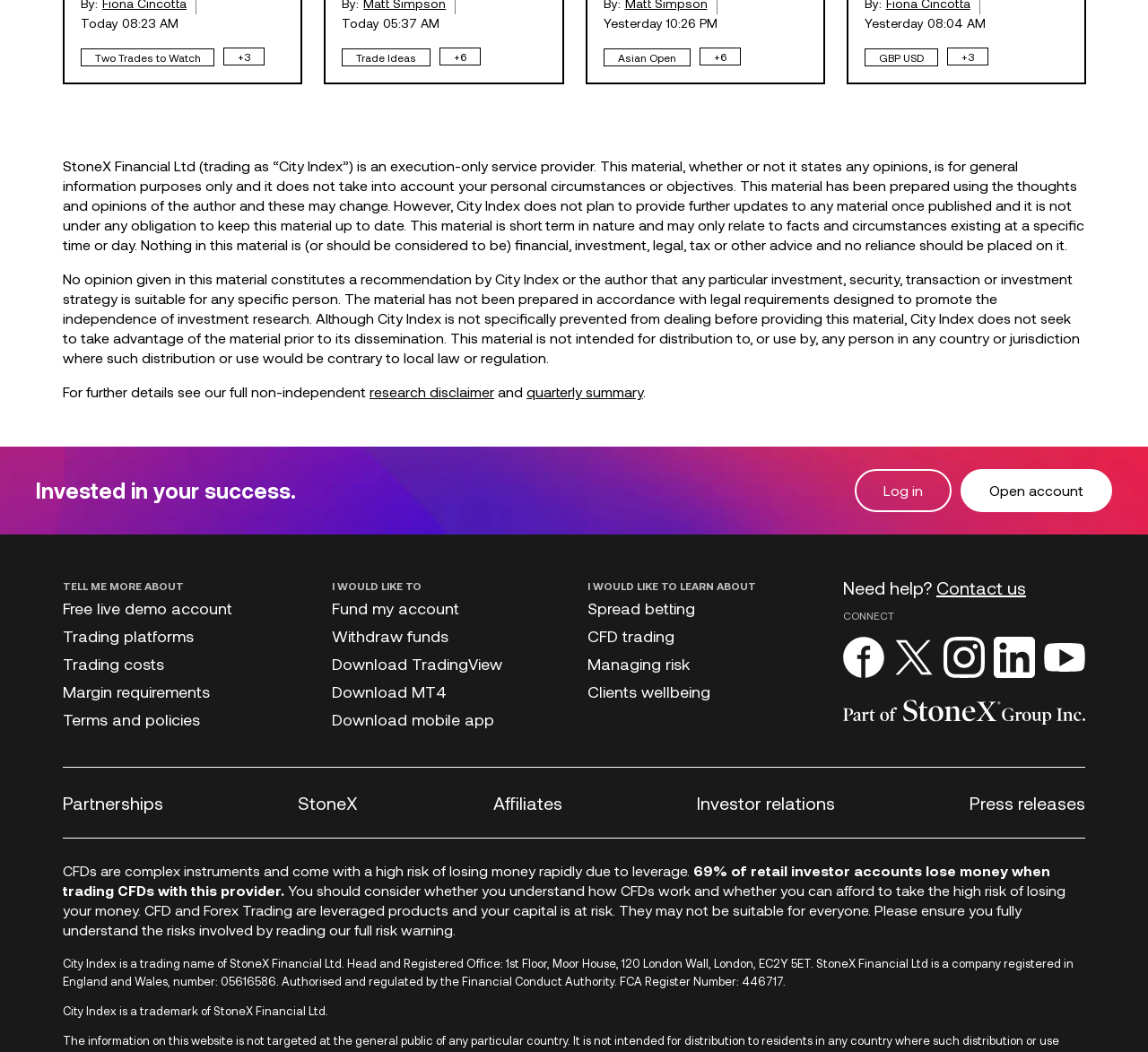Find the bounding box coordinates of the clickable element required to execute the following instruction: "Open a trading account". Provide the coordinates as four float numbers between 0 and 1, i.e., [left, top, right, bottom].

[0.837, 0.446, 0.969, 0.487]